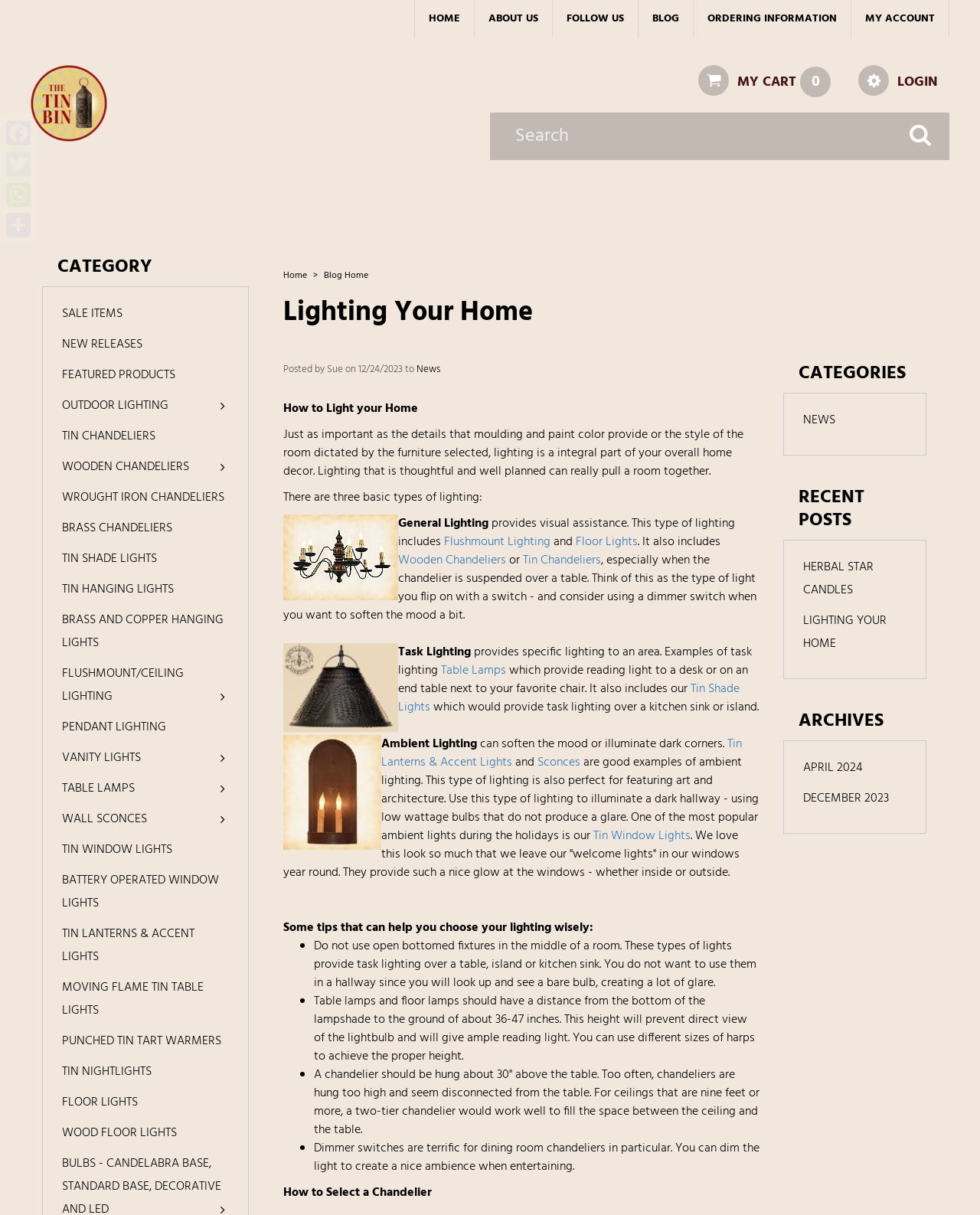Determine the coordinates of the bounding box that should be clicked to complete the instruction: "Listen to 'Chopin – Etudes, Op 25'". The coordinates should be represented by four float numbers between 0 and 1: [left, top, right, bottom].

None